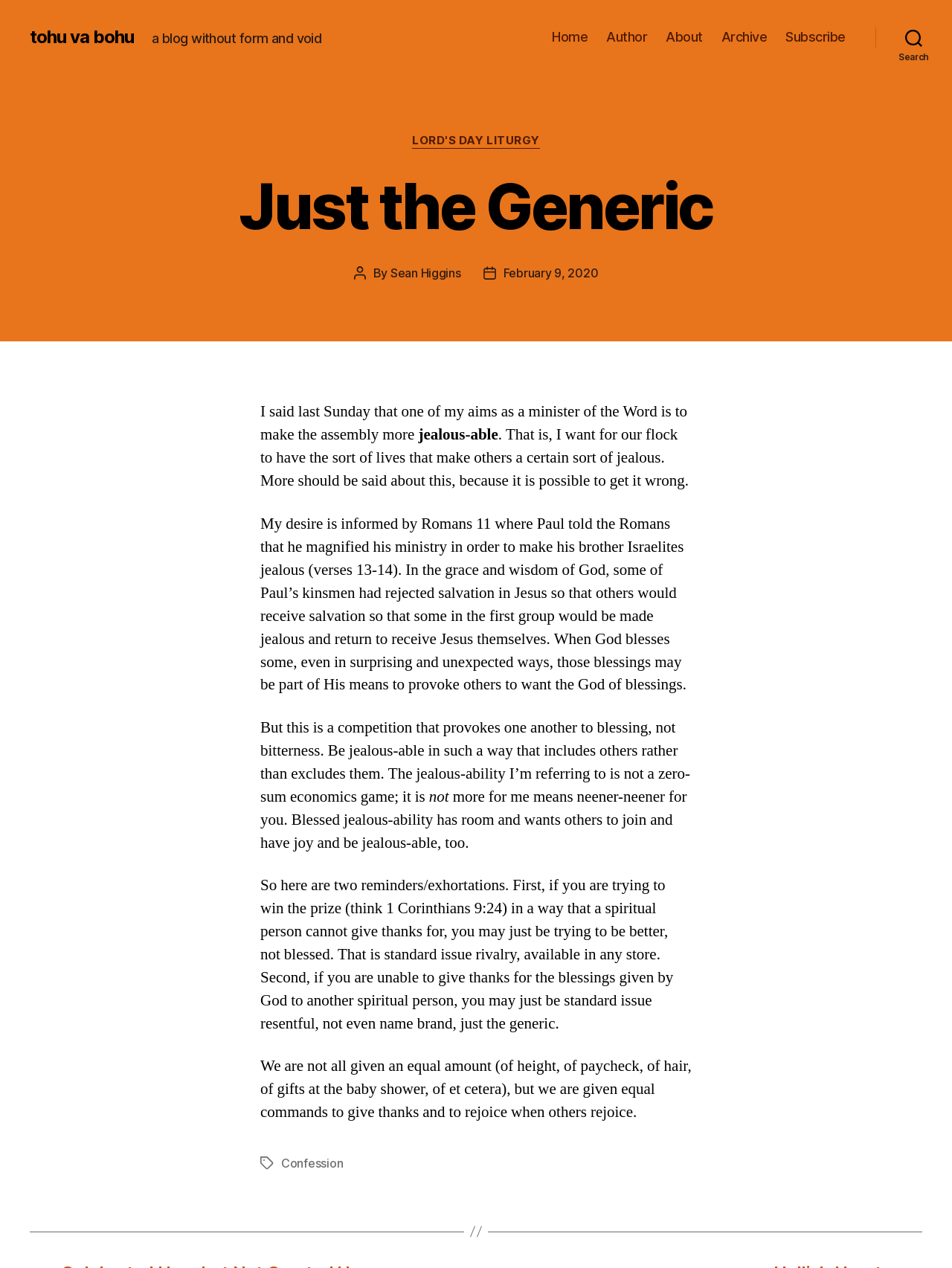Show the bounding box coordinates for the HTML element described as: "February 9, 2020".

[0.531, 0.21, 0.623, 0.22]